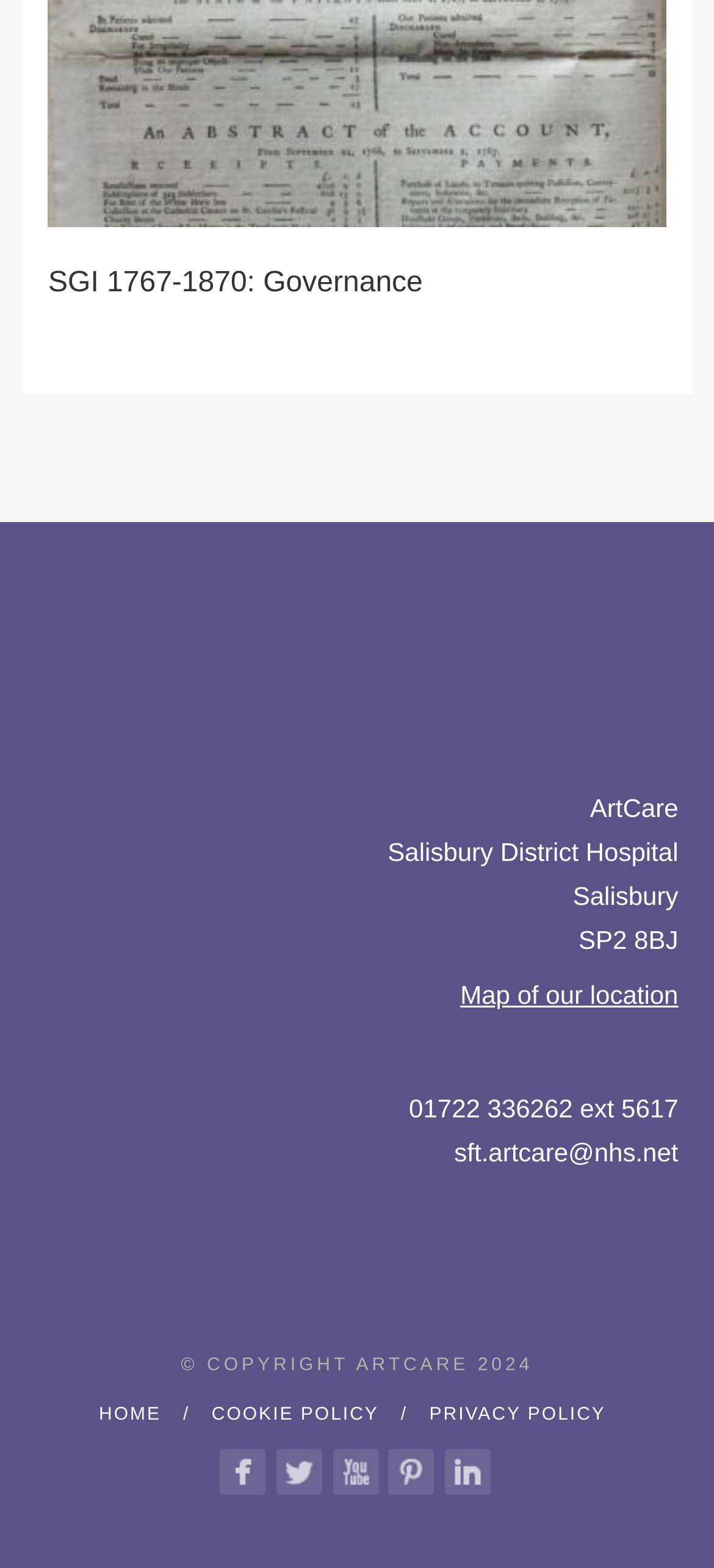How many social media links are at the bottom of the page?
Deliver a detailed and extensive answer to the question.

I found the answer by counting the number of link elements with images at the bottom of the page, which are located within the bounding box coordinates [0.307, 0.924, 0.371, 0.953], [0.386, 0.924, 0.45, 0.953], [0.465, 0.924, 0.529, 0.953], and [0.624, 0.924, 0.688, 0.953].